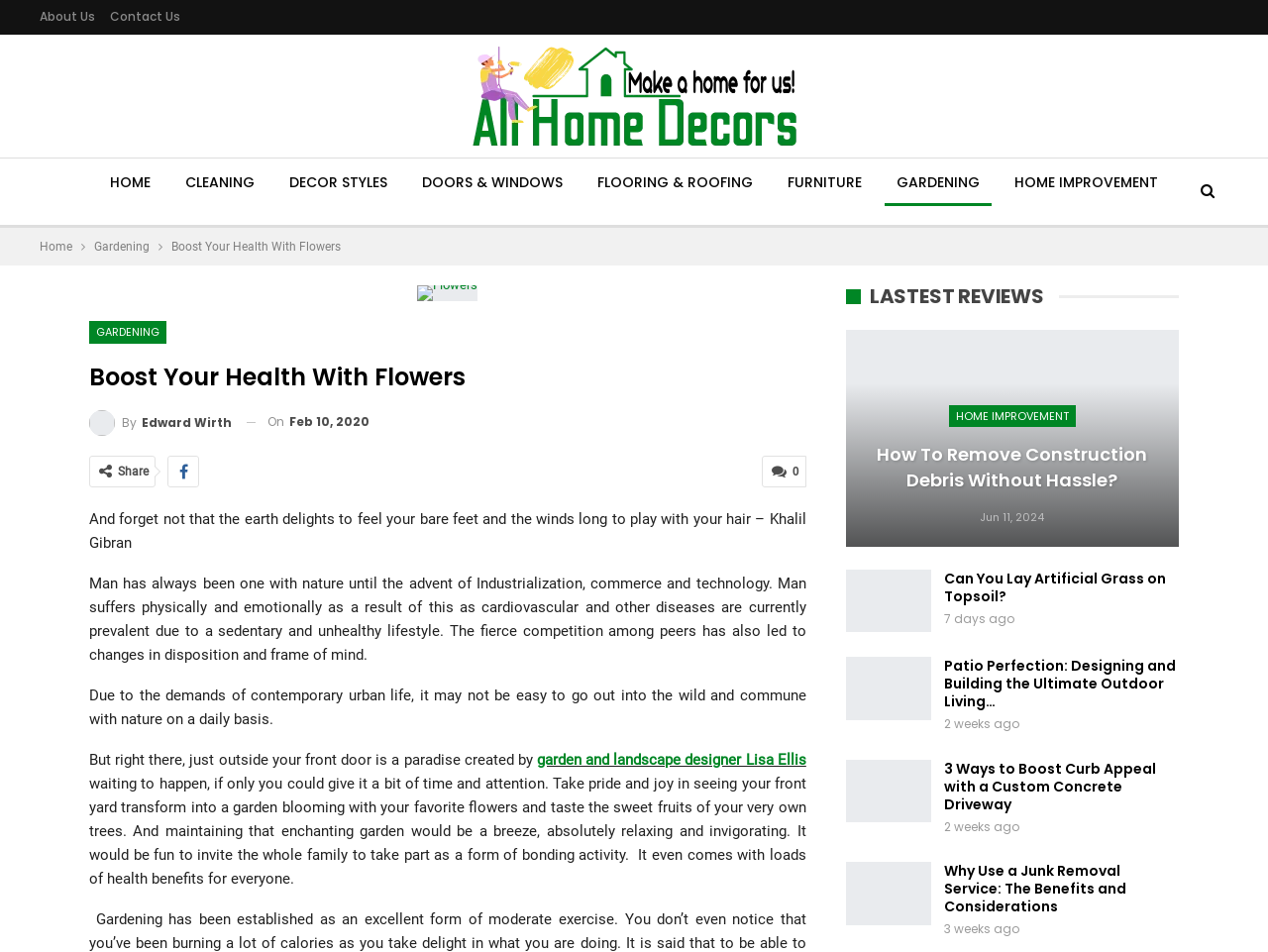Show the bounding box coordinates of the element that should be clicked to complete the task: "Learn more about gardening from Lisa Ellis".

[0.423, 0.788, 0.636, 0.807]